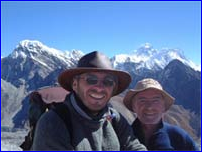Provide an extensive narrative of what is shown in the image.

In this vibrant snapshot from the Everest Trek in September-October 2003, two trekkers are captured amidst the stunning backdrop of the Himalayan mountains. Both are dressed for the expedition, with the man on the left wearing sunglasses and a broad-brimmed hat, and his companion sporting a lighter hat. Their smiles reflect the camaraderie and adventure of the journey, offering a glimpse into the spirit of exploration shared by the group of trekkers. Behind them, the majestic snow-capped peaks of the Himalayas soar into a clear blue sky, setting the scene for a memorable trek through one of the world's most breathtaking landscapes. This image not only documents their incredible experience but also emphasizes the natural beauty that surrounded them throughout their journey.